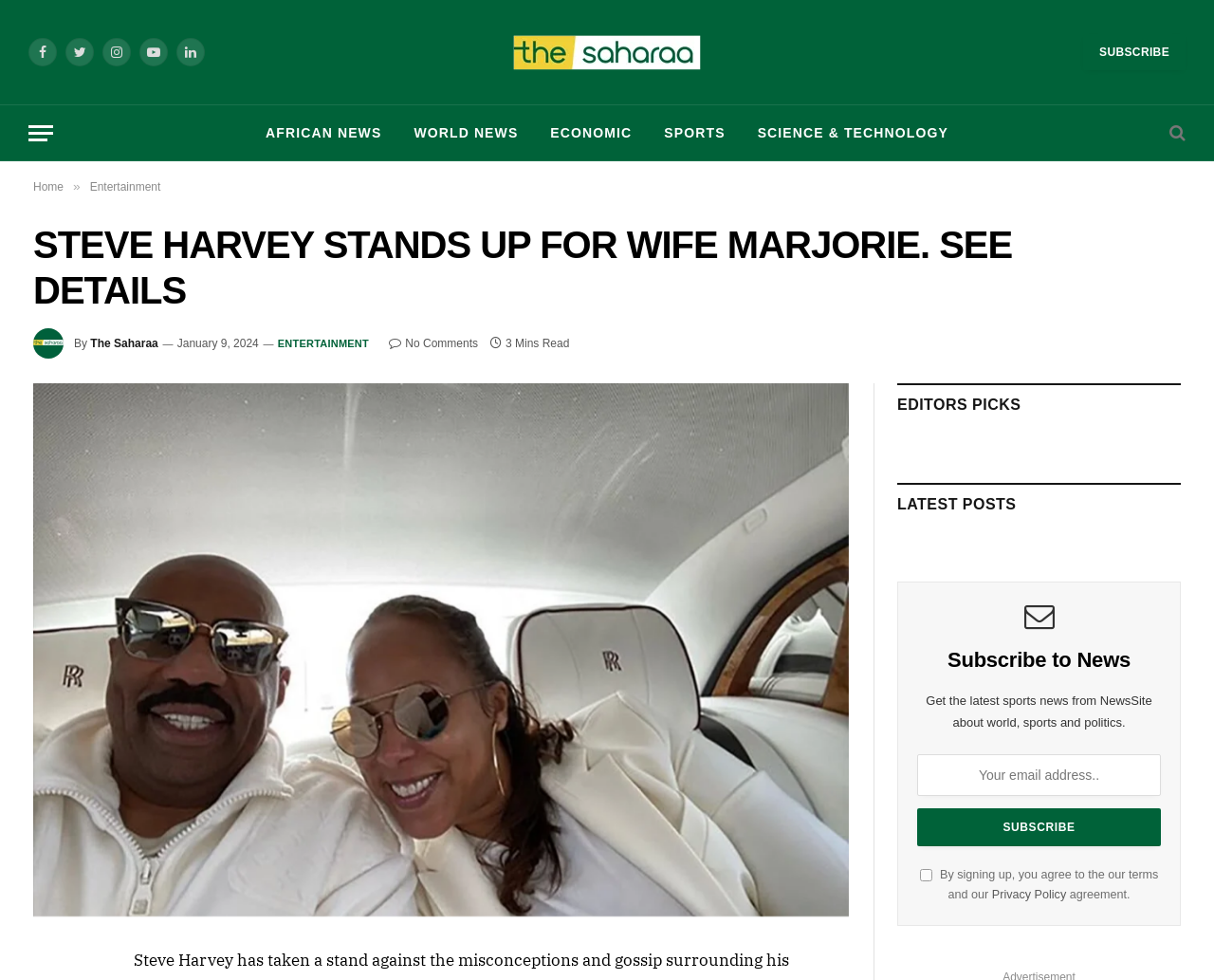Please give a short response to the question using one word or a phrase:
What is the category of the article?

ENTERTAINMENT